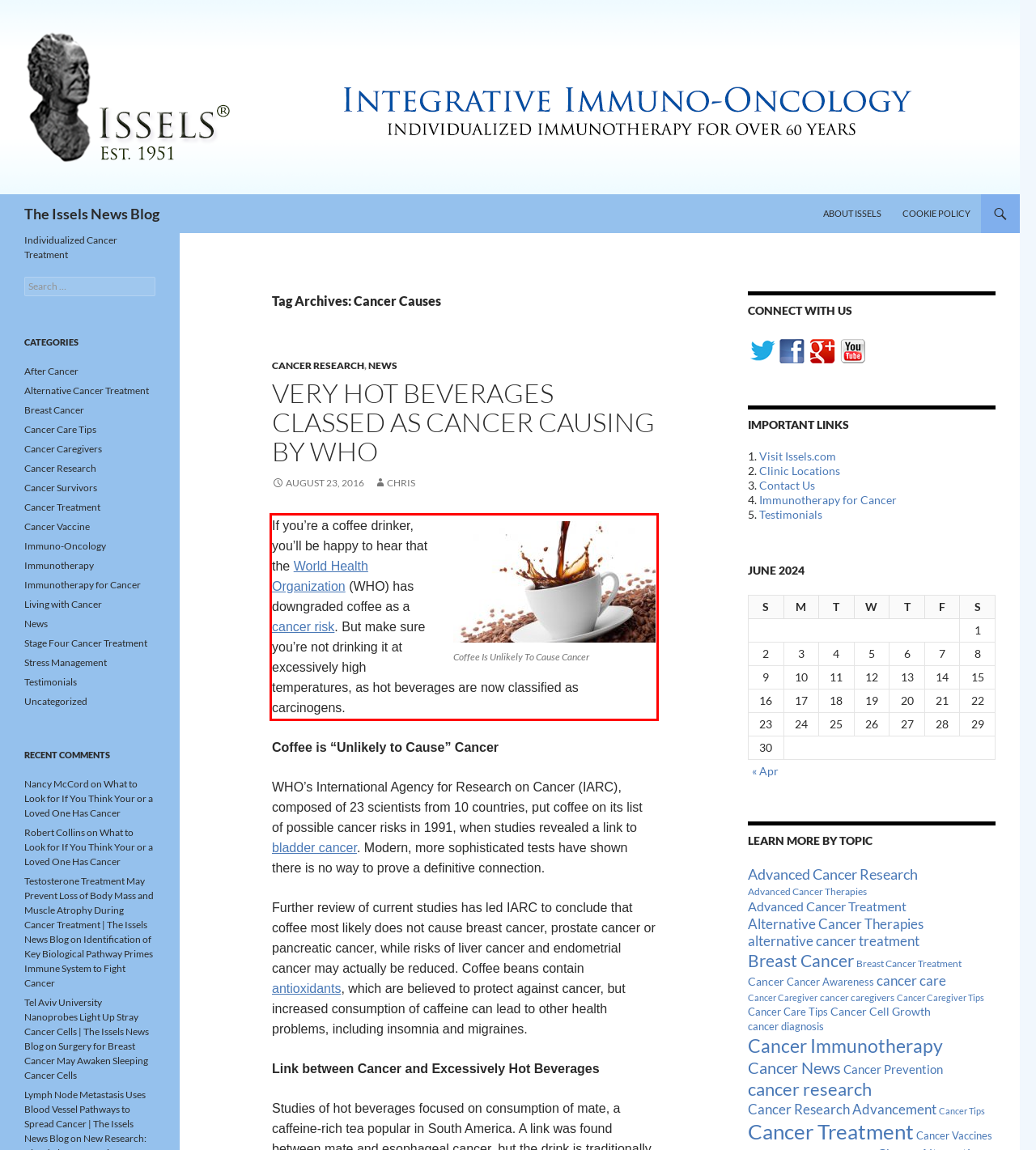Using the webpage screenshot, recognize and capture the text within the red bounding box.

If you’re a coffee drinker, you’ll be happy to hear that the World Health Organization (WHO) has downgraded coffee as a cancer risk. But make sure you’re not drinking it at excessively high temperatures, as hot beverages are now classified as carcinogens.